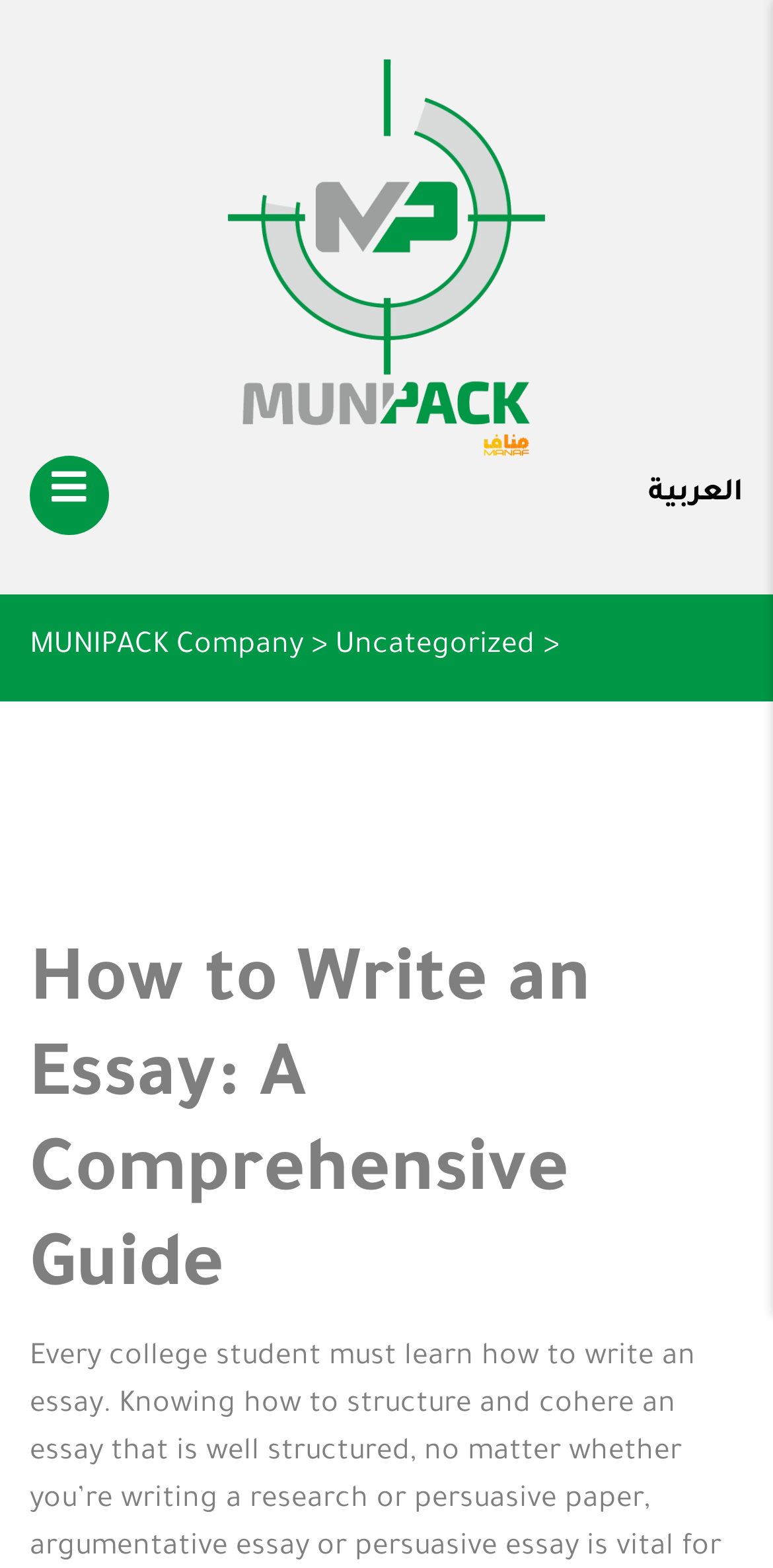Calculate the bounding box coordinates of the UI element given the description: "العربية".

[0.838, 0.301, 0.962, 0.331]